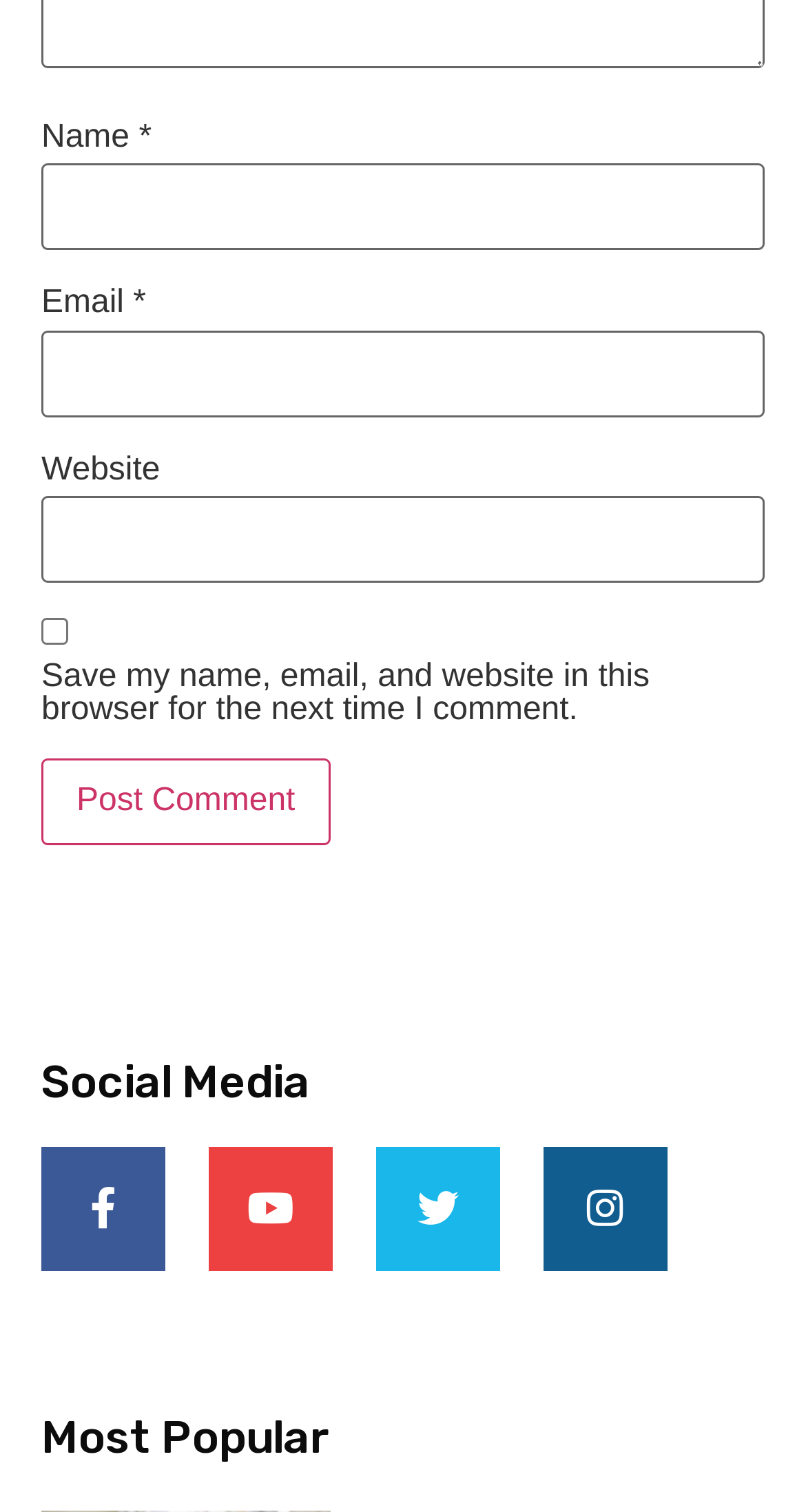Please identify the bounding box coordinates of the clickable element to fulfill the following instruction: "Post your comment". The coordinates should be four float numbers between 0 and 1, i.e., [left, top, right, bottom].

[0.051, 0.501, 0.41, 0.559]